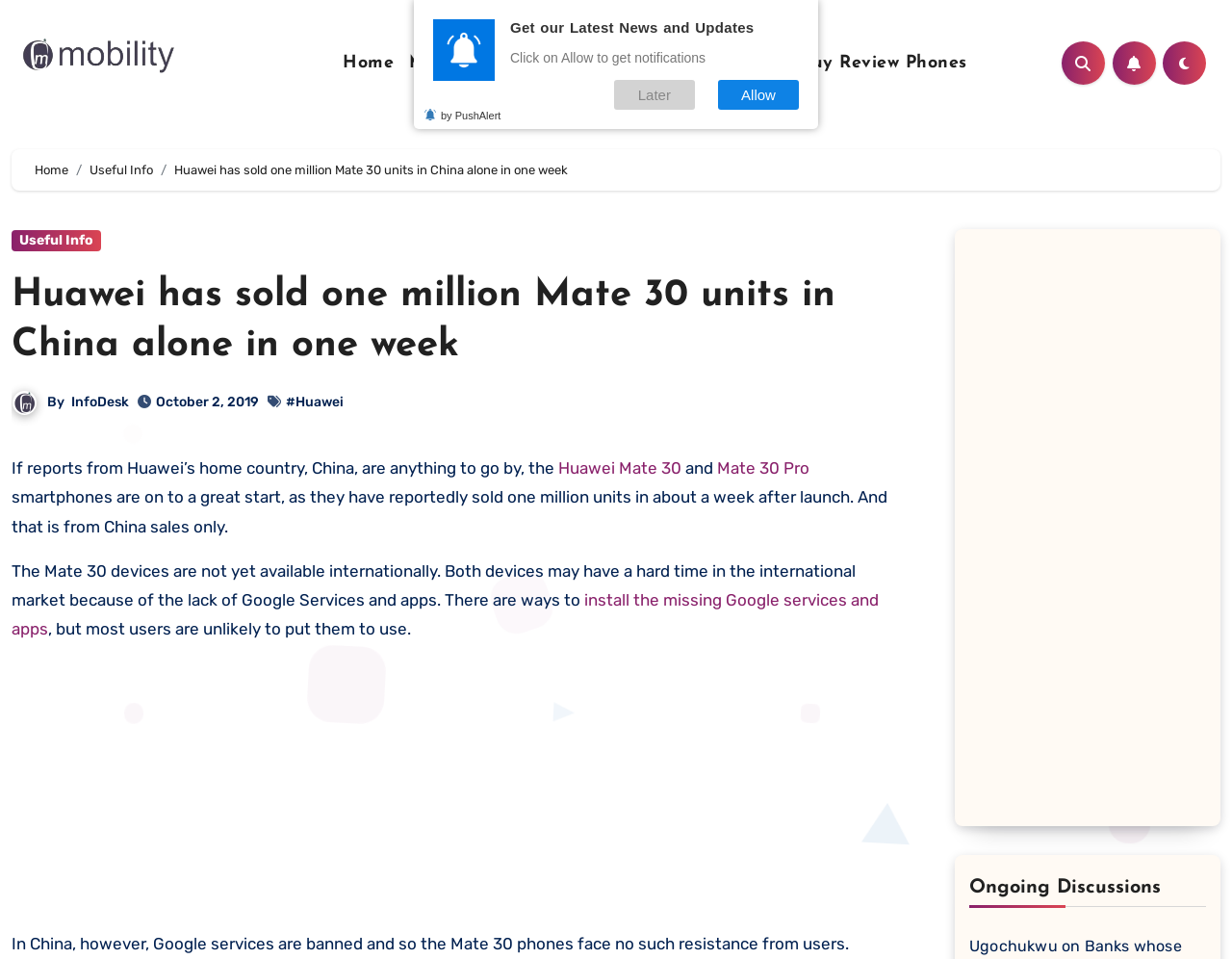Locate the bounding box coordinates of the element that should be clicked to fulfill the instruction: "Go to Home page".

[0.272, 0.054, 0.326, 0.077]